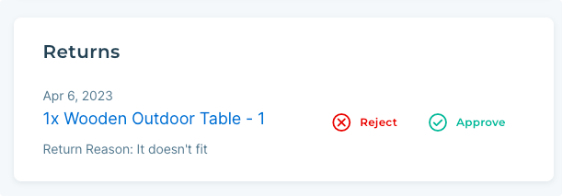Generate a detailed caption that describes the image.

The image illustrates a returns management interface, highlighting a specific return request for an item dated April 6, 2023. The item in question is labeled as "1x Wooden Outdoor Table - 1," indicating that a single unit of this product is being returned. Accompanying the item details, there is a notation of the return reason, which states, "It doesn't fit."

Prominently displayed are two buttons: a red "Reject" button and a green "Approve" button. These options allow sellers the ability to make a decision regarding the return request, suggesting an interactive component where merchants can promptly respond to customer return inquiries. This interface is part of a streamlined returns process, enabling effective communication and management of return requests within the Convictional system.